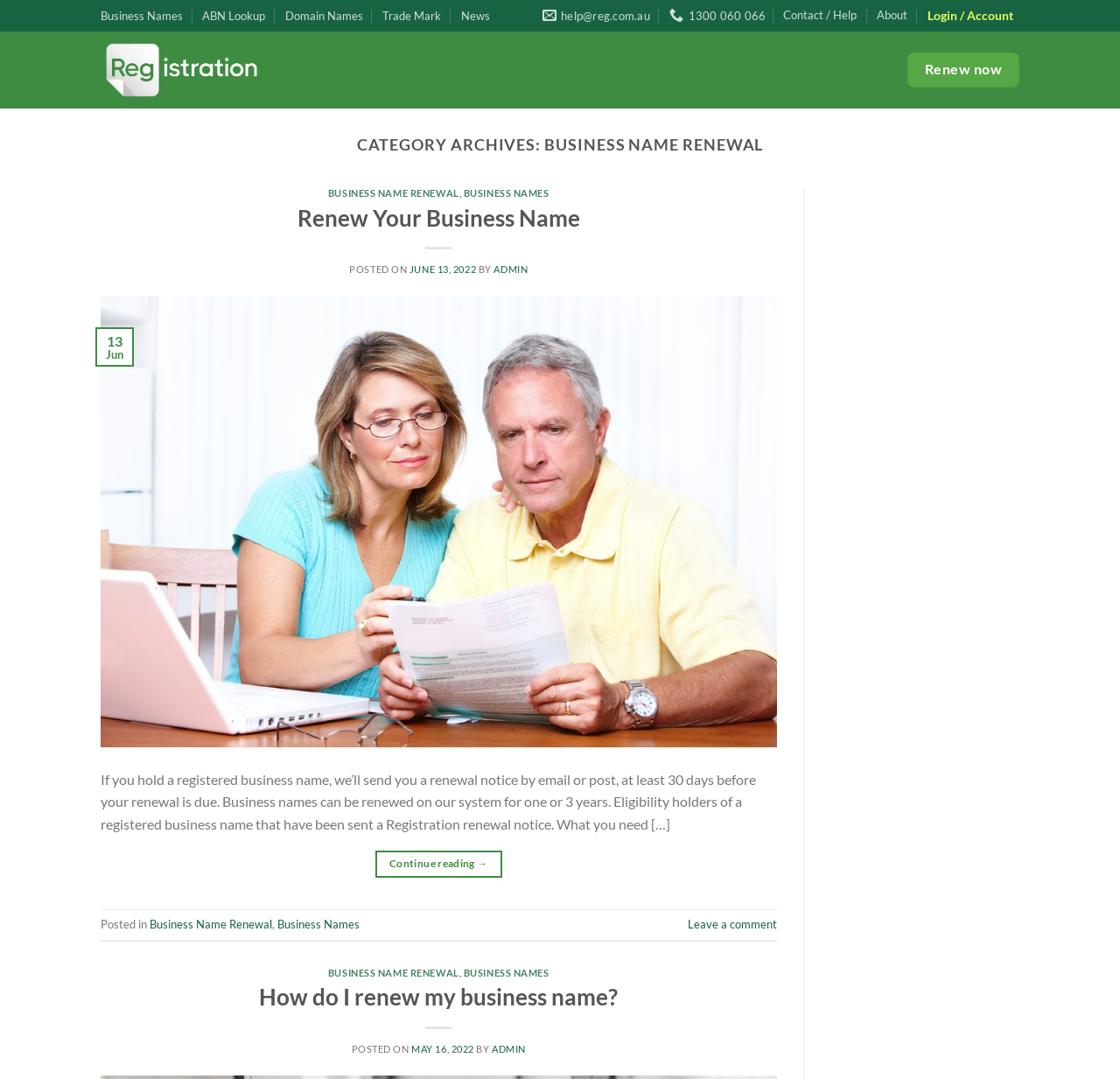Identify the bounding box coordinates of the clickable section necessary to follow the following instruction: "Renew your business name". The coordinates should be presented as four float numbers from 0 to 1, i.e., [left, top, right, bottom].

[0.81, 0.049, 0.91, 0.081]